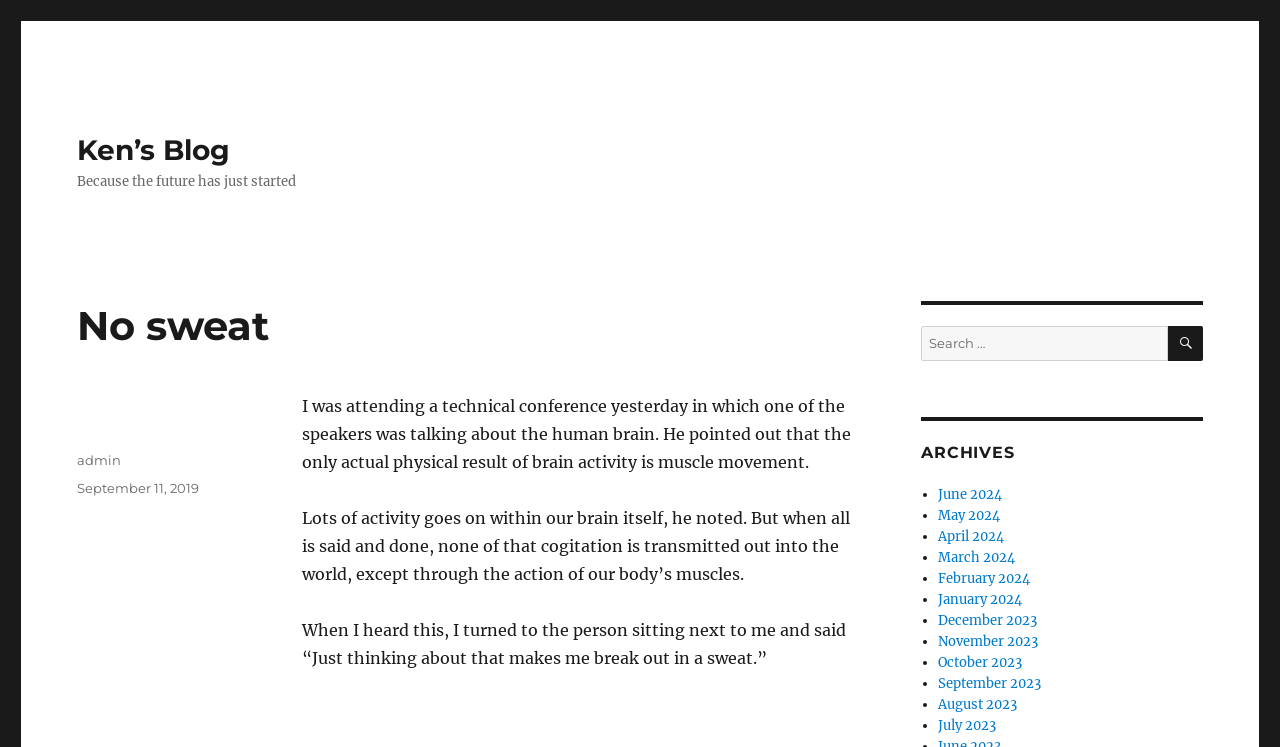Find the bounding box coordinates of the clickable area required to complete the following action: "Read the post from September 11, 2019".

[0.06, 0.643, 0.156, 0.664]